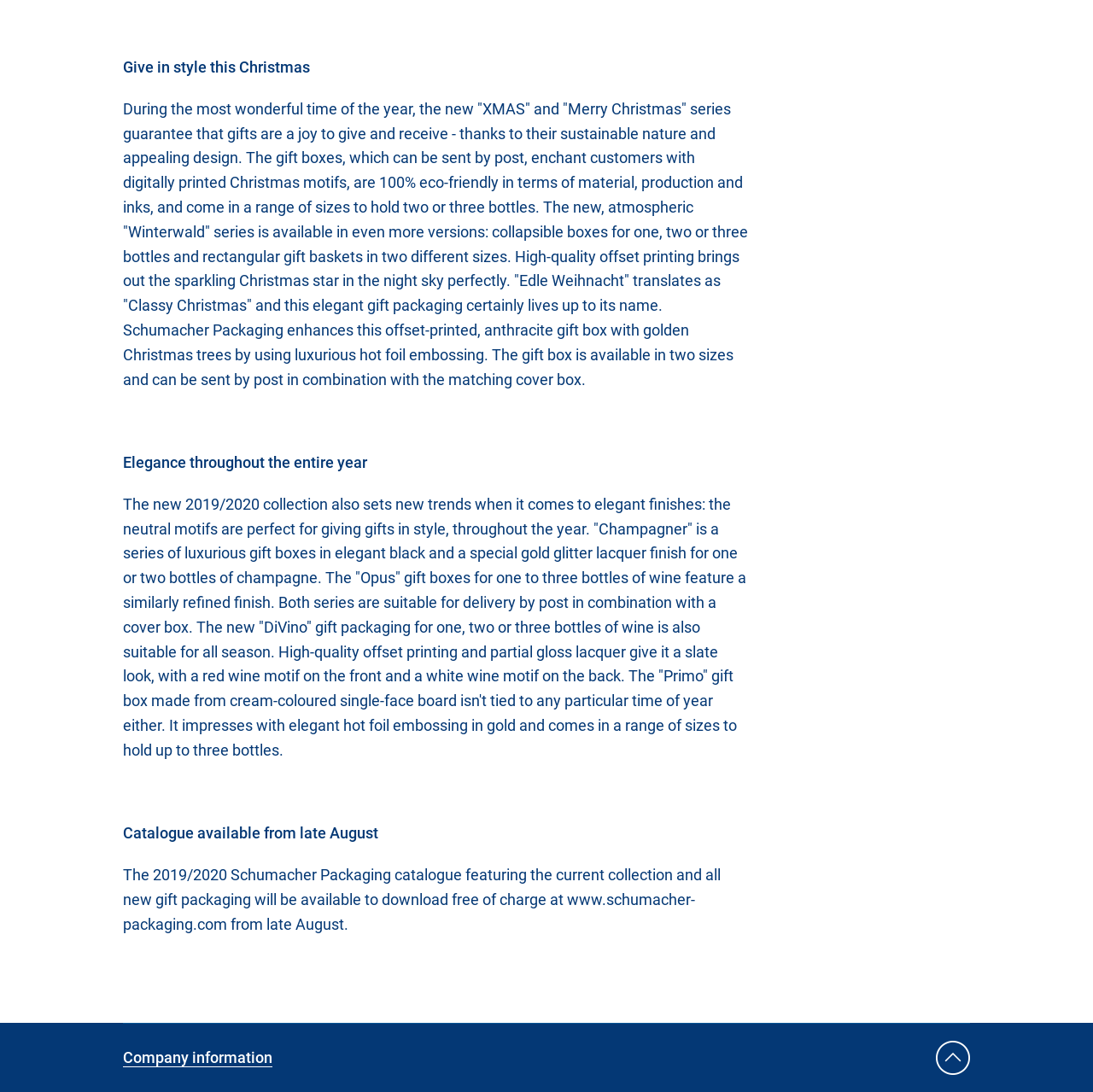Answer in one word or a short phrase: 
When will the 2019/2020 catalogue be available?

Late August